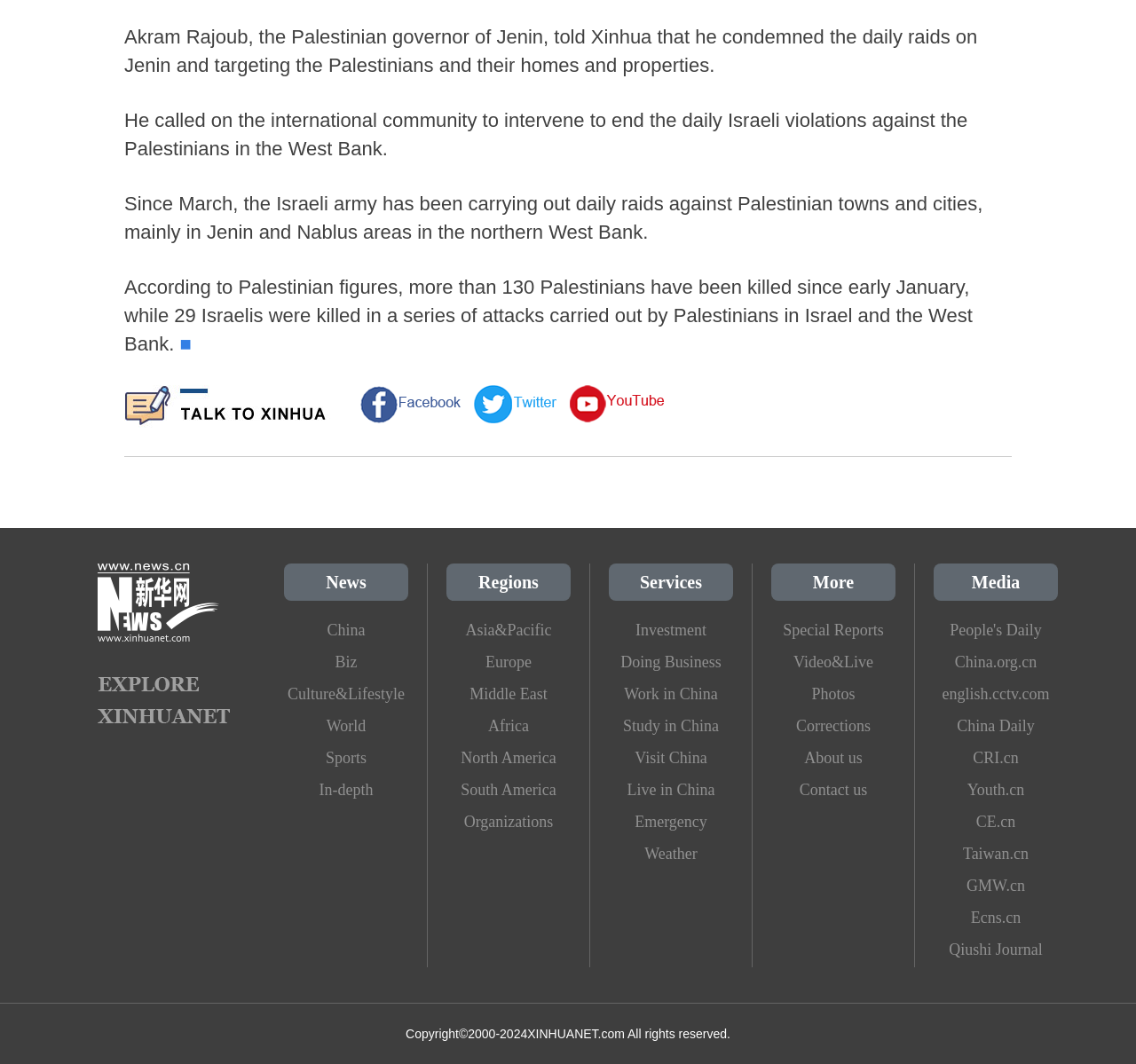What is the region mentioned in the news article?
Utilize the information in the image to give a detailed answer to the question.

The news article, as indicated by the StaticText elements with IDs 278, 279, 280, and 281, mentions the West Bank as the region where the Israeli raids on Palestinians are taking place.